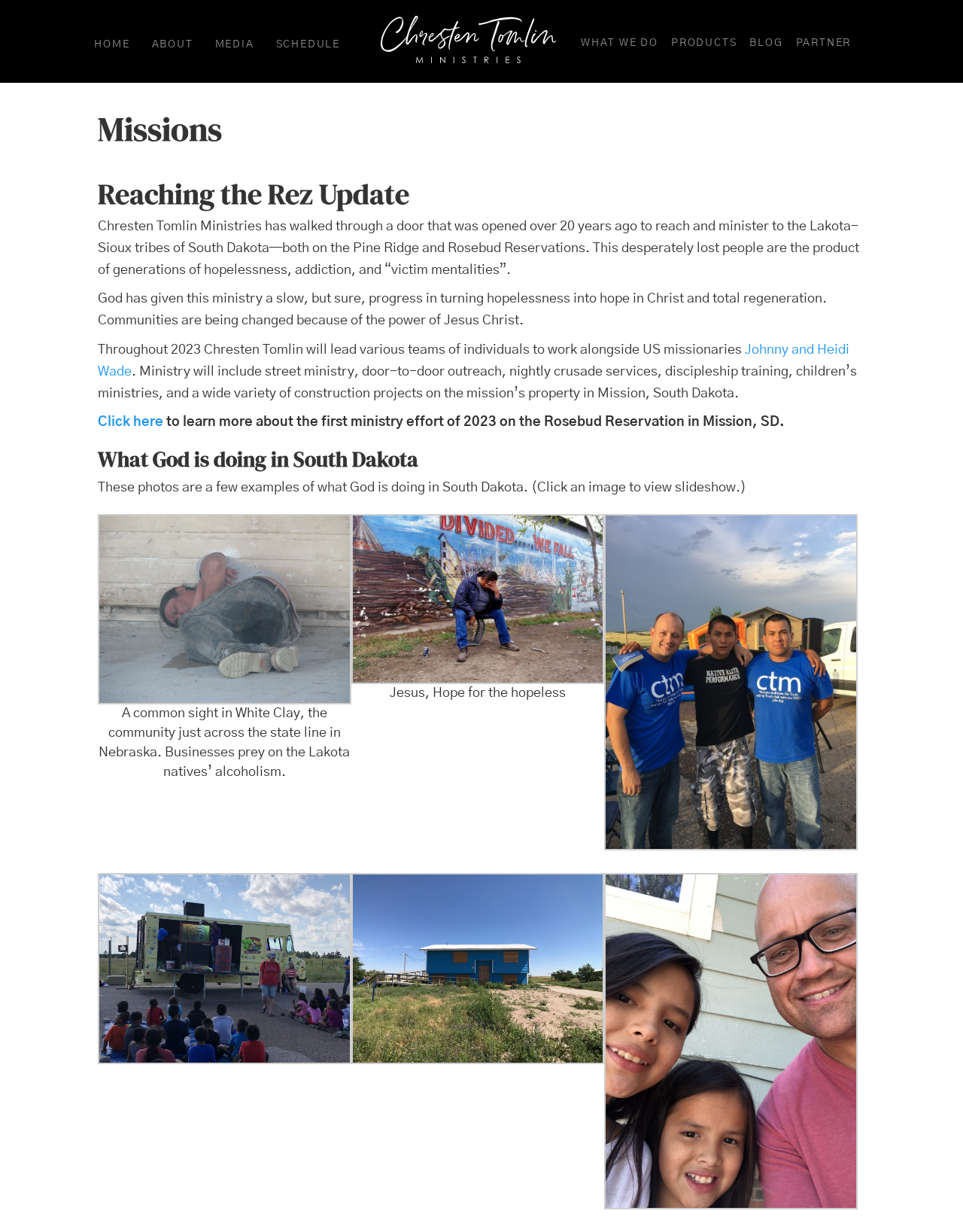What is the location of the mission's property?
Look at the image and provide a detailed response to the question.

I found the answer by reading the StaticText element that says 'Ministry will include ... construction projects on the mission’s property in Mission, South Dakota.' This suggests that the location of the mission's property is in Mission, South Dakota.